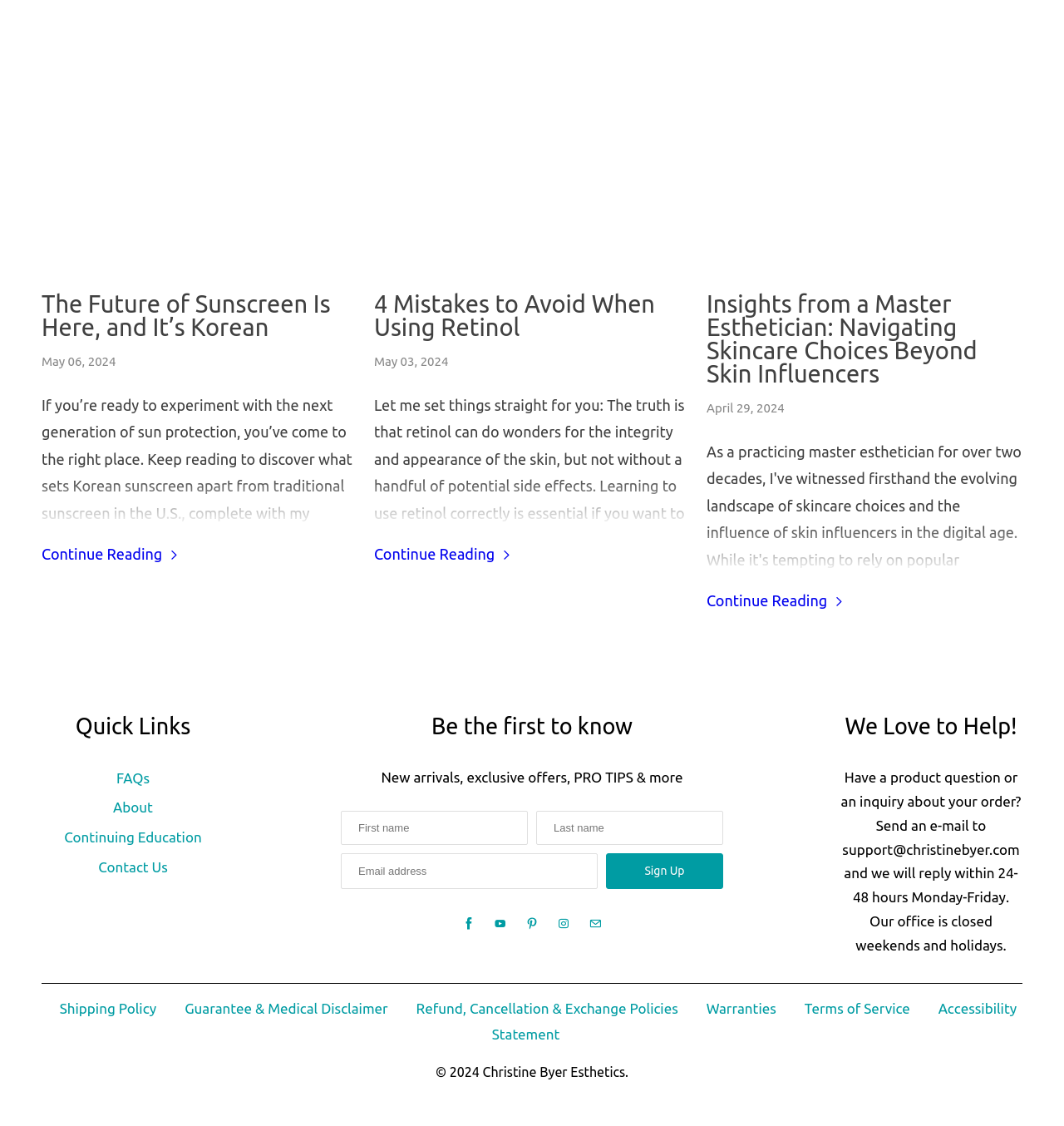What is the date of the latest article?
Examine the webpage screenshot and provide an in-depth answer to the question.

I looked at the dates associated with each article and found that the latest article is 'The Future of Sunscreen Is Here, and It’s Korean', which has a date of May 06, 2024.